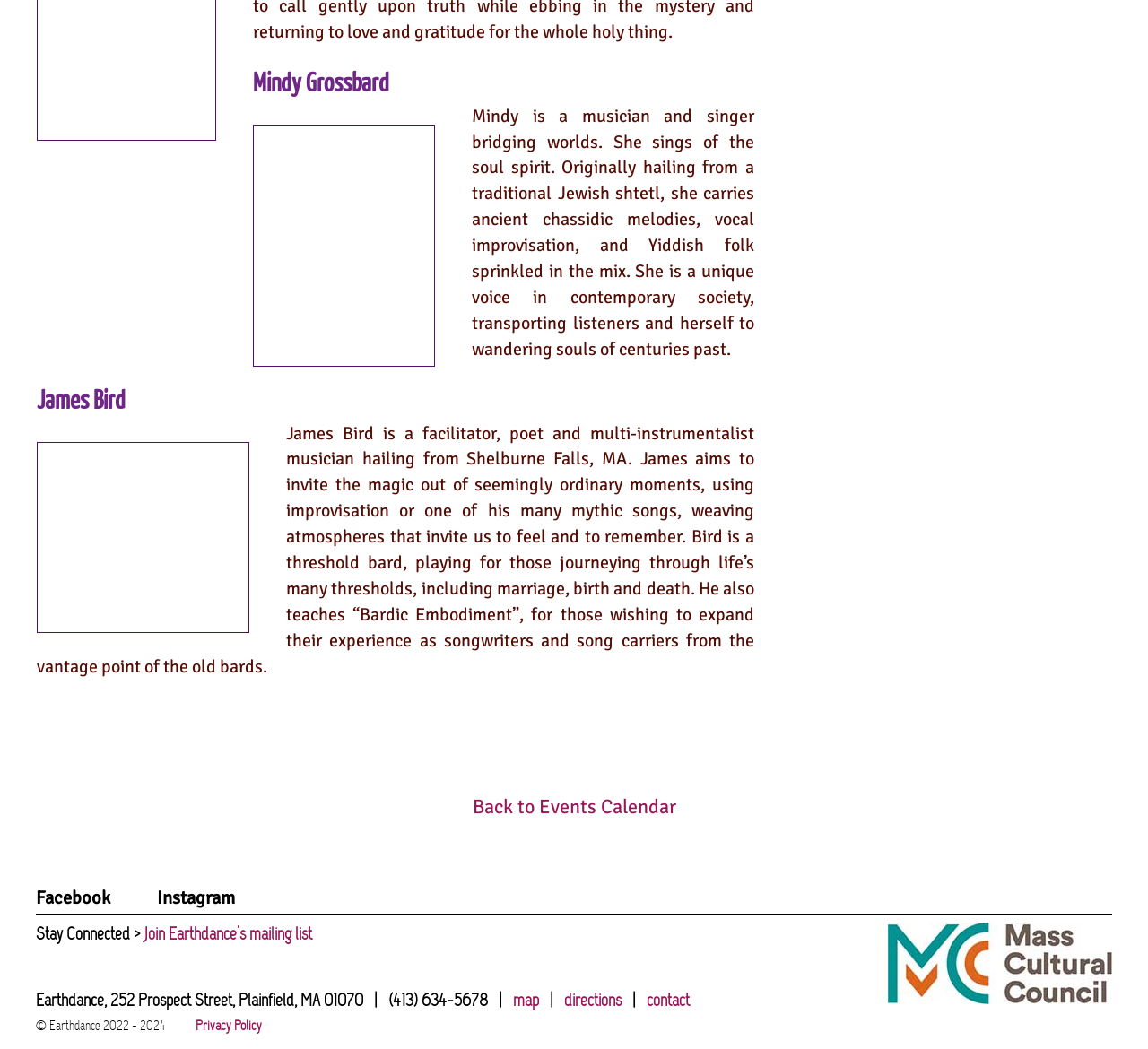What is Mindy Grossbard's profession?
Provide an in-depth and detailed explanation in response to the question.

Based on the StaticText element with the OCR text 'Mindy is a musician and singer bridging worlds...', I can infer that Mindy Grossbard is a musician and singer.